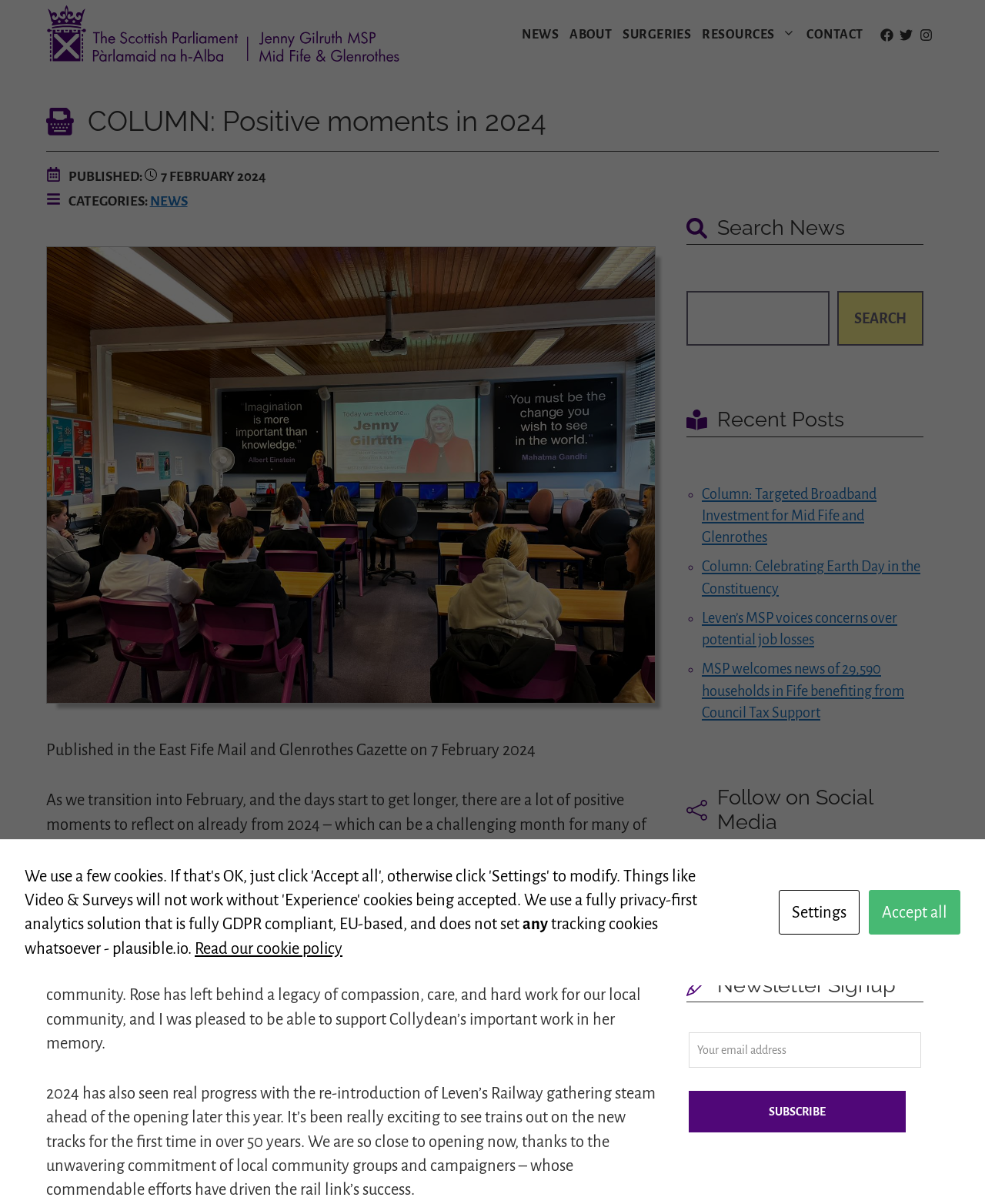Provide a brief response using a word or short phrase to this question:
What is the purpose of the newsletter signup section?

To subscribe to a newsletter